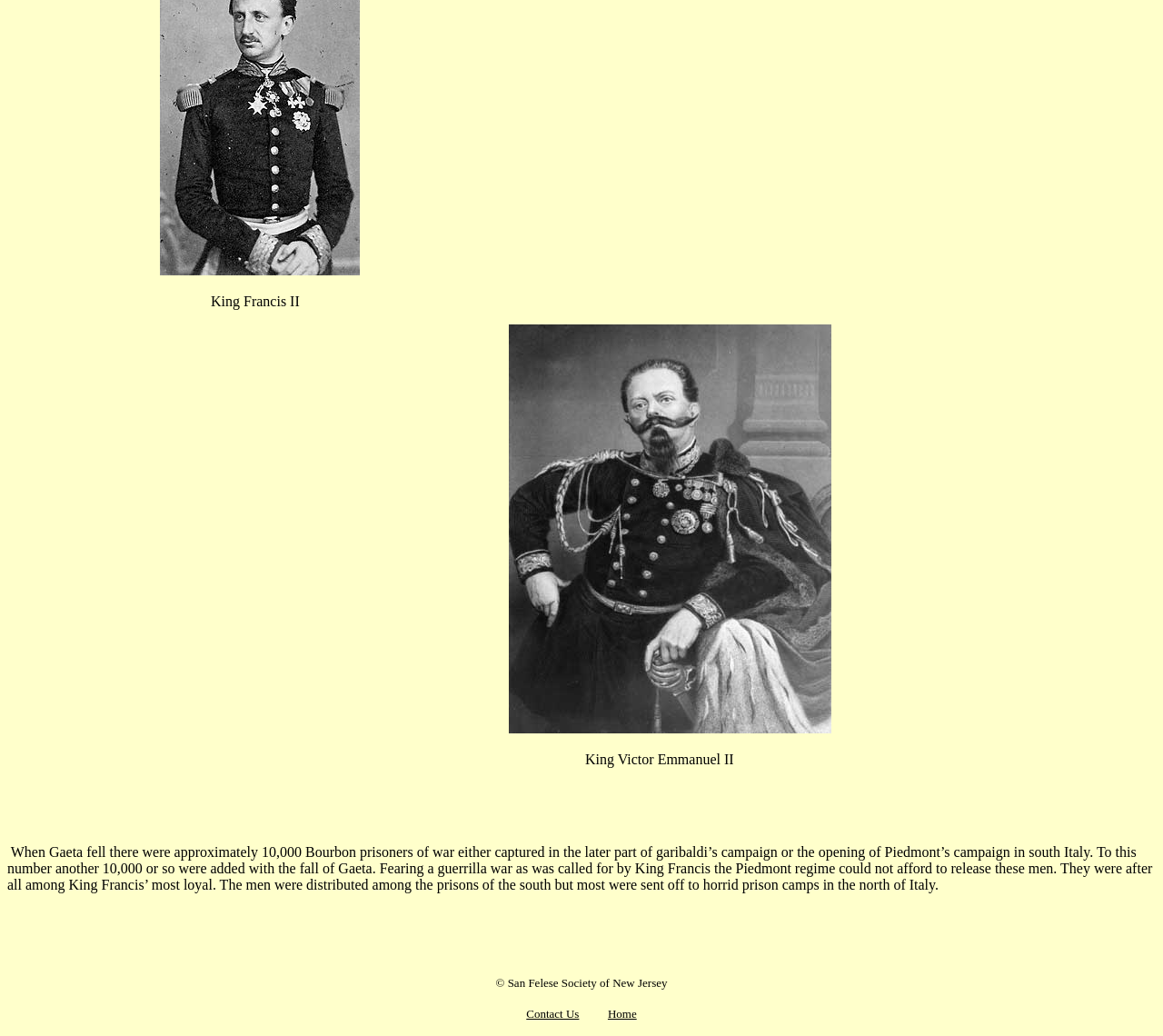Extract the bounding box coordinates for the HTML element that matches this description: "Home". The coordinates should be four float numbers between 0 and 1, i.e., [left, top, right, bottom].

[0.523, 0.971, 0.547, 0.985]